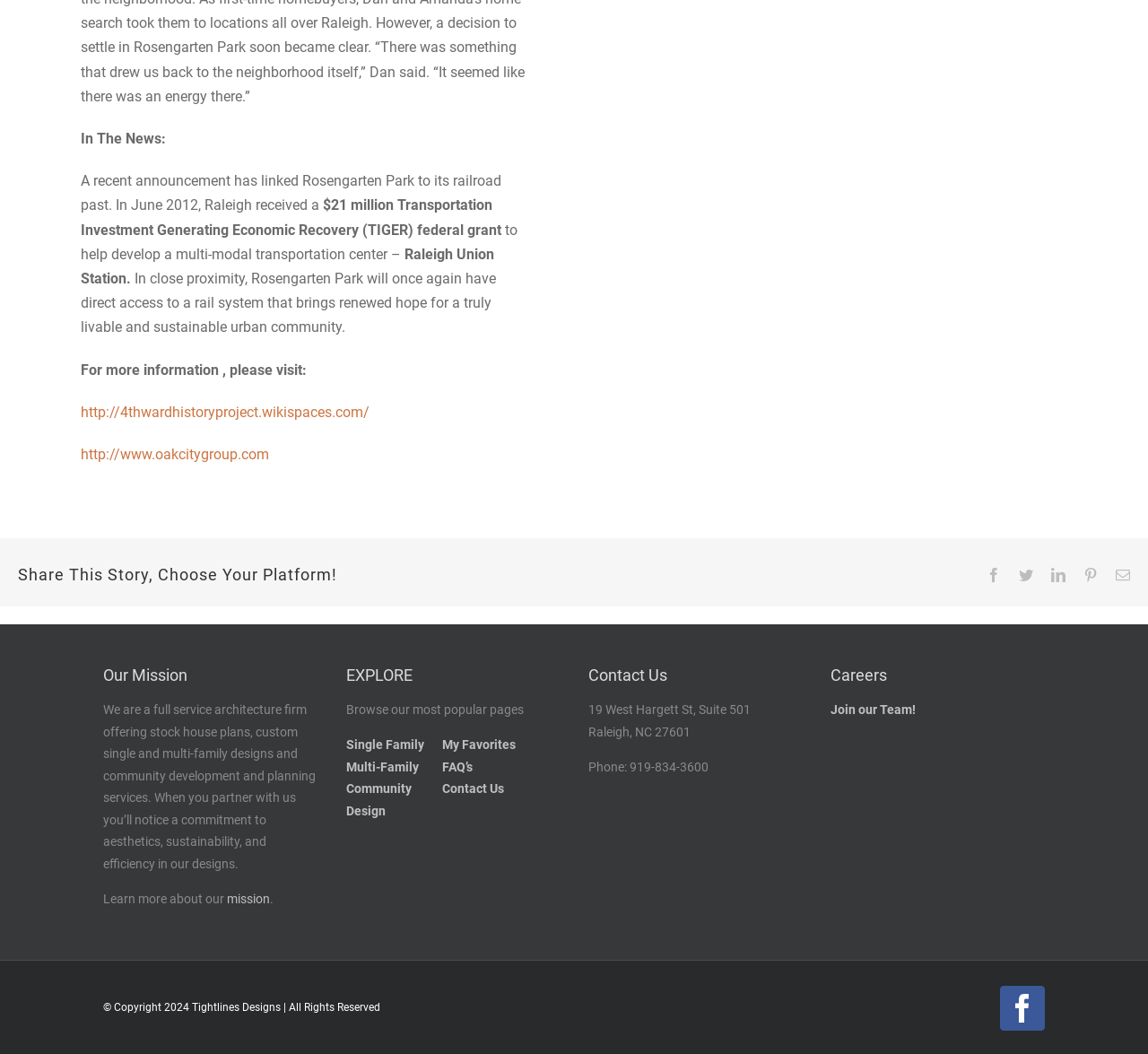What is the address of the architecture firm?
Please use the visual content to give a single word or phrase answer.

19 West Hargett St, Suite 501